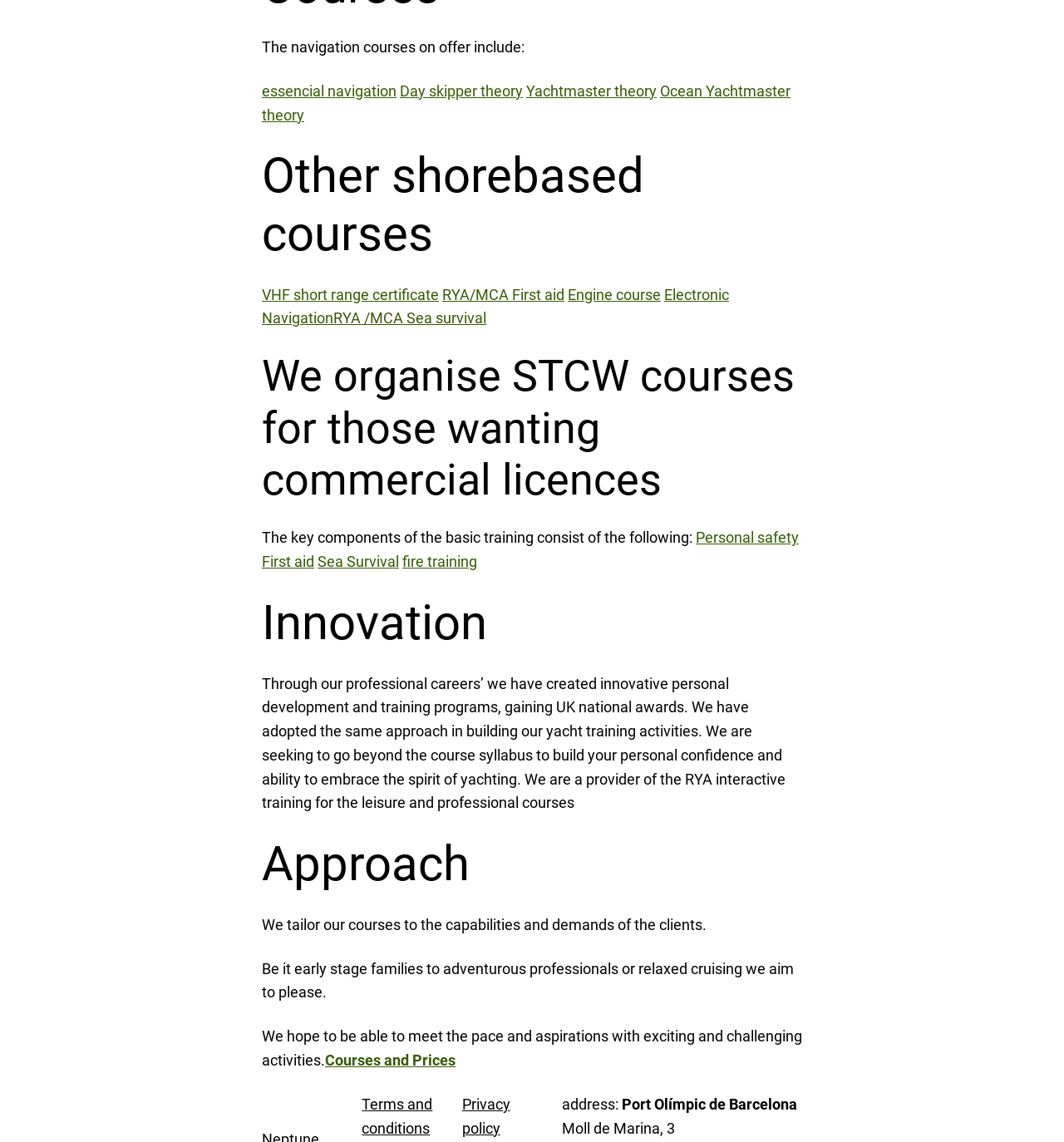Look at the image and answer the question in detail:
What is the focus of the STCW courses?

The webpage mentions that STCW courses are organized for those wanting commercial licences, and the key components of the basic training include Personal safety, First aid, Sea Survival, and fire training.